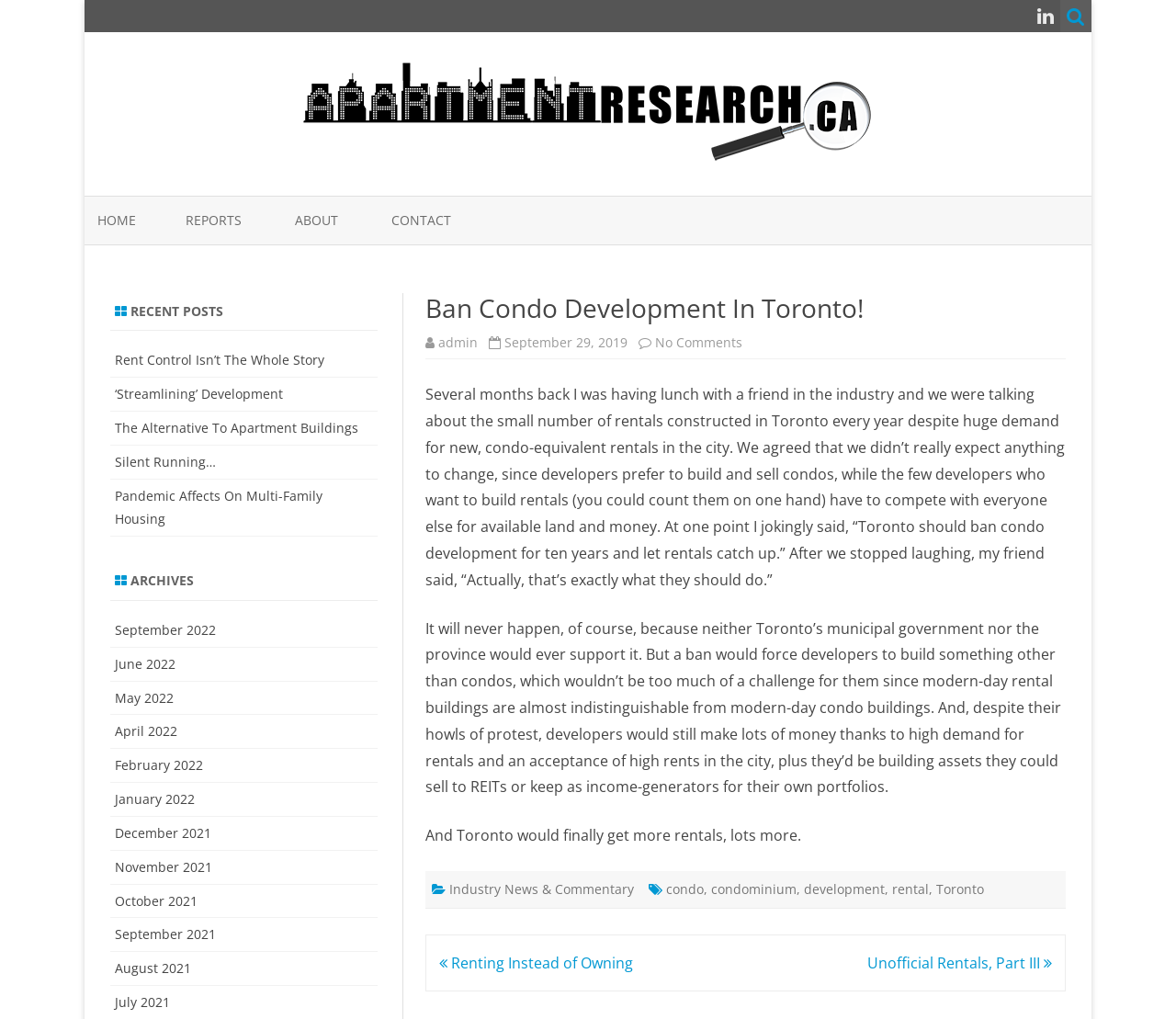How many links are there in the navigation section?
Analyze the image and provide a thorough answer to the question.

In the navigation section, there are two links: 'Renting Instead of Owning' and 'Unofficial Rentals, Part III'.